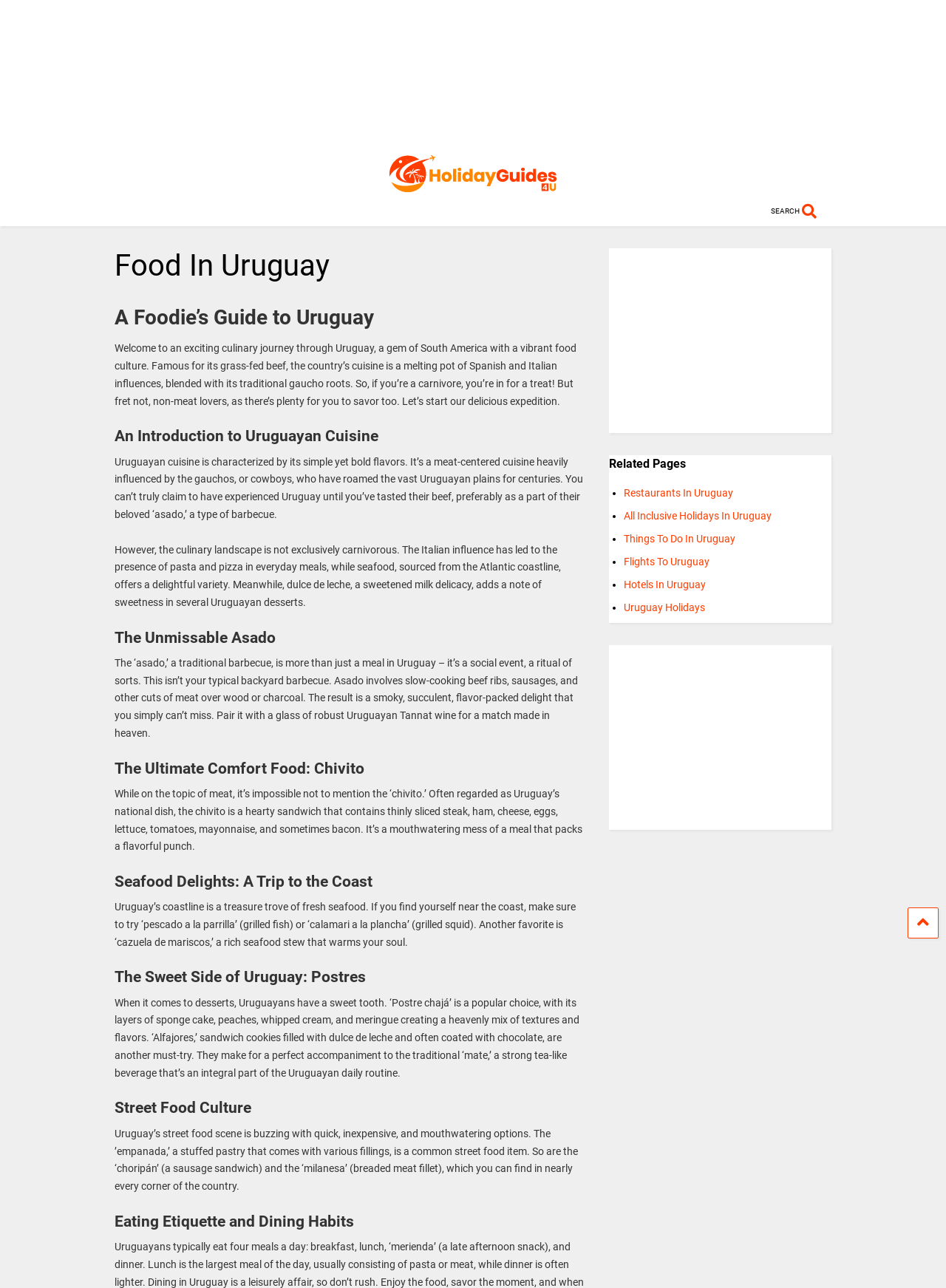Write an elaborate caption that captures the essence of the webpage.

This webpage is a comprehensive guide to Uruguayan cuisine, titled "A Foodie's Guide to Uruguay". At the top, there is a heading "Holiday Guides 4 U" with a link and an image. Below it, there is a search bar. The main content is divided into several sections, each with a heading and descriptive text.

The first section, "Food In Uruguay", introduces the country's vibrant food culture, which is a blend of Spanish, Italian, and traditional gaucho influences. The text highlights the importance of grass-fed beef and the variety of options available for non-meat lovers.

The next section, "An Introduction to Uruguayan Cuisine", explains the characteristics of Uruguayan cuisine, which is centered around meat, particularly beef. It also mentions the influence of Italian cuisine and the presence of seafood options.

The following sections delve into specific aspects of Uruguayan cuisine, including "The Unmissable Asado", which describes the traditional barbecue experience; "The Ultimate Comfort Food: Chivito", which introduces the national dish, a hearty sandwich; "Seafood Delights: A Trip to the Coast", which highlights the fresh seafood options available near the coast; and "The Sweet Side of Uruguay: Postres", which showcases the country's desserts, such as postre chajá and alfajores.

The webpage also covers "Street Food Culture", which discusses popular street food items like empanadas, choripán, and milanesa. Finally, there is a section on "Eating Etiquette and Dining Habits".

On the right side of the page, there are several advertisements and a list of related pages, including links to "Restaurants In Uruguay", "All Inclusive Holidays In Uruguay", "Things To Do In Uruguay", "Flights To Uruguay", "Hotels In Uruguay", and "Uruguay Holidays". At the bottom of the page, there is a link to an unknown destination, represented by an icon.